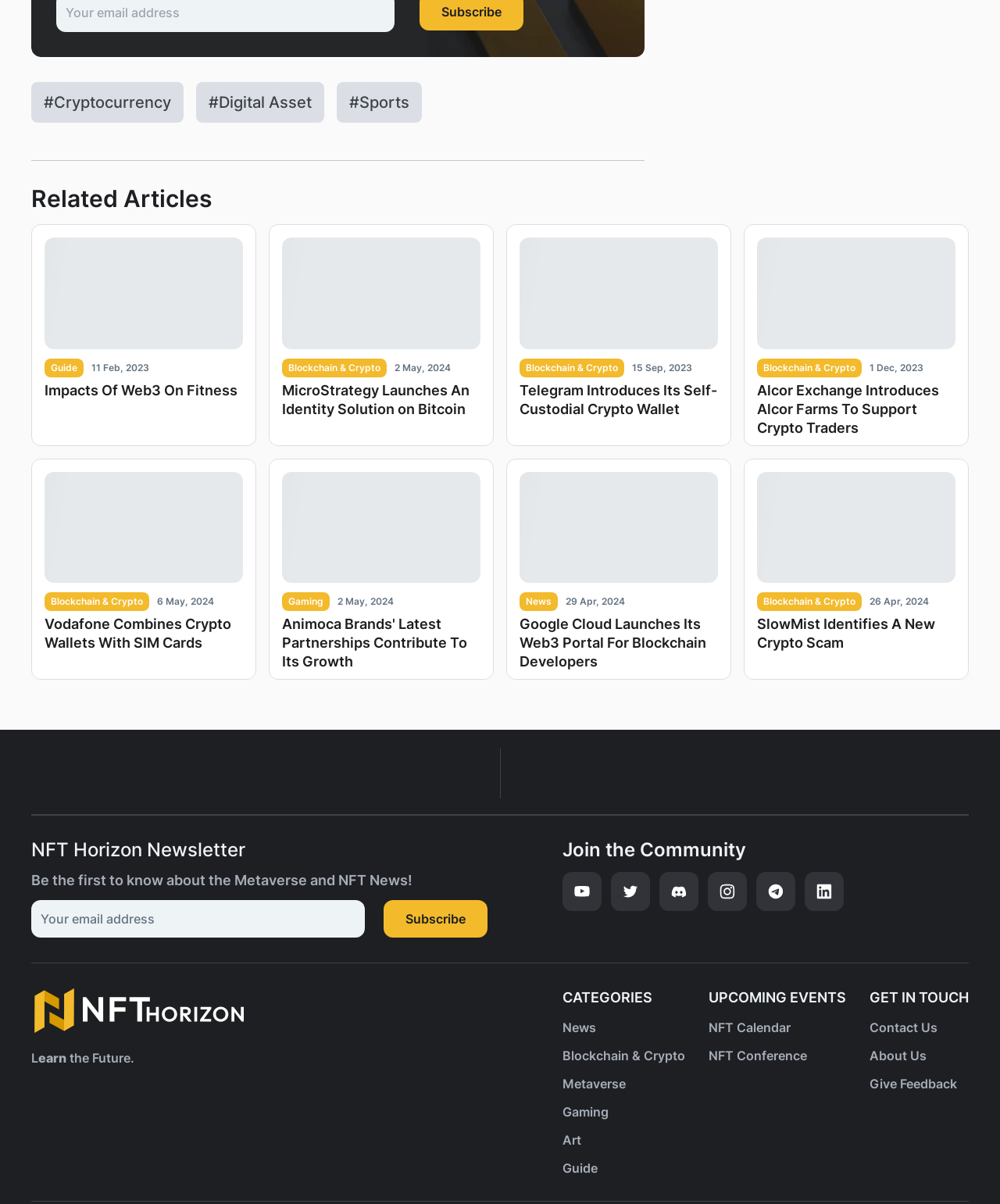Identify the bounding box coordinates for the element you need to click to achieve the following task: "Subscribe to the NFT Horizon Newsletter". The coordinates must be four float values ranging from 0 to 1, formatted as [left, top, right, bottom].

[0.384, 0.748, 0.488, 0.779]